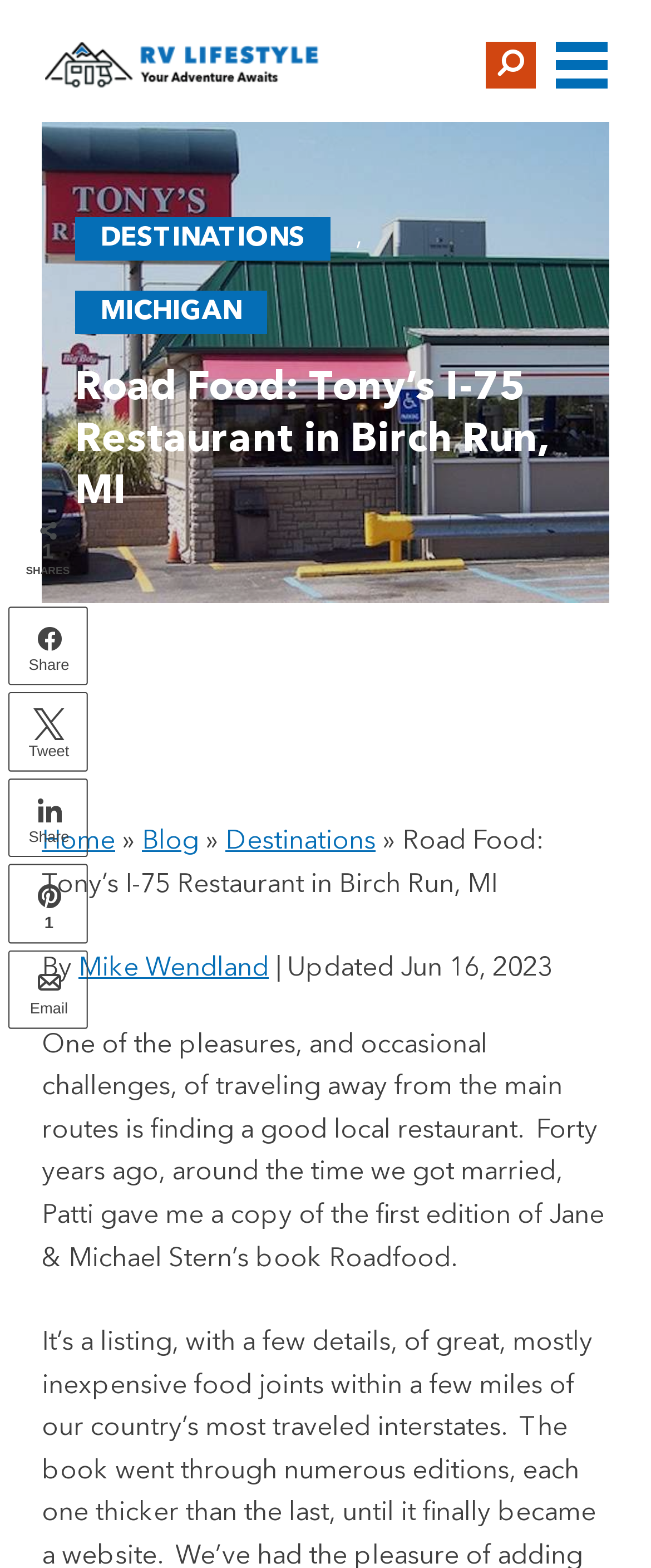What is the name of the restaurant?
Answer the question with detailed information derived from the image.

I found the answer by looking at the main heading of the webpage, which is 'Road Food: Tony’s I-75 Restaurant in Birch Run, MI'. The name of the restaurant is 'Tony's I-75 Restaurant'.